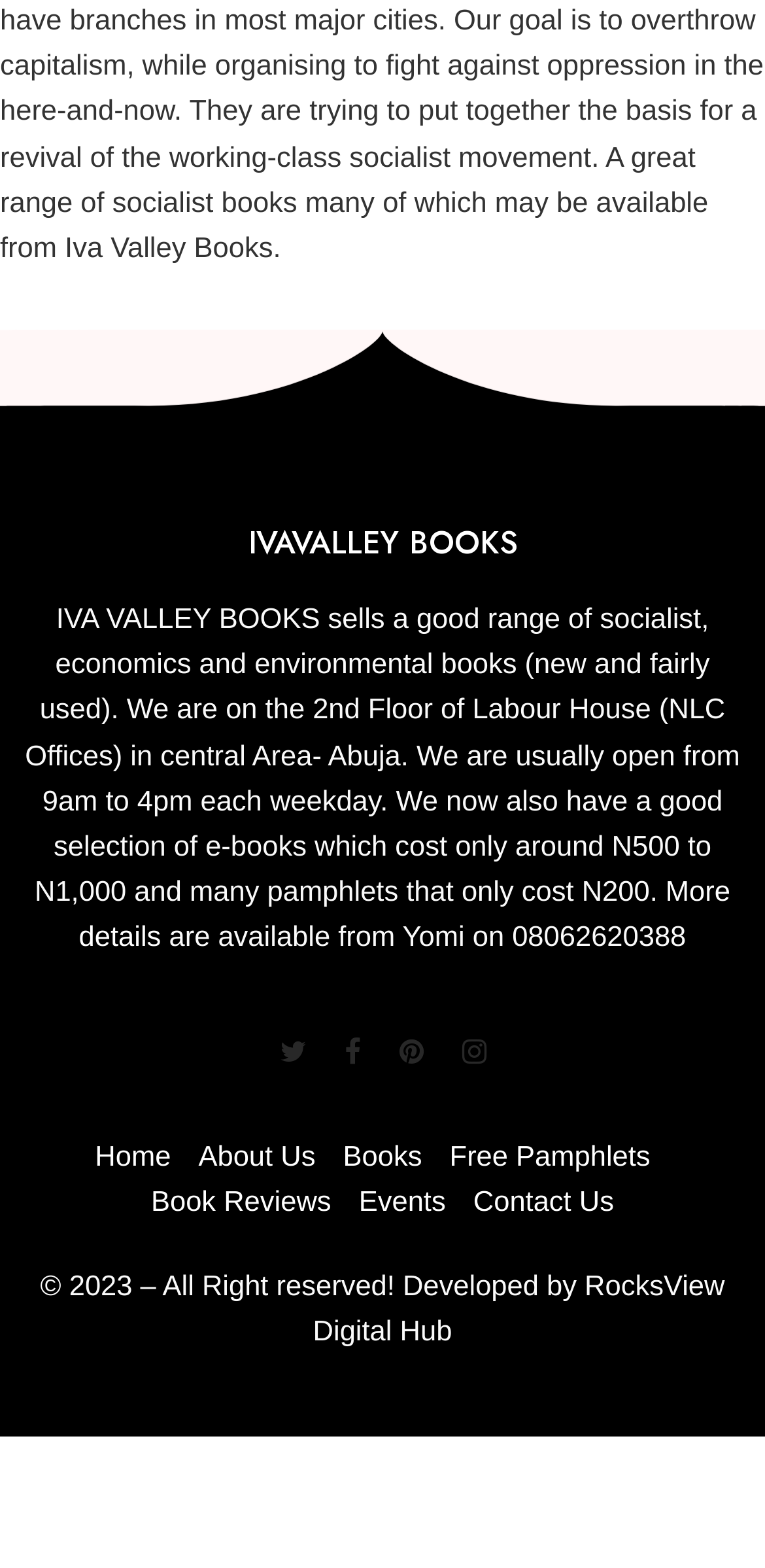Locate the bounding box coordinates of the UI element described by: "title="Follow us on Facebook"". The bounding box coordinates should consist of four float numbers between 0 and 1, i.e., [left, top, right, bottom].

[0.45, 0.658, 0.471, 0.687]